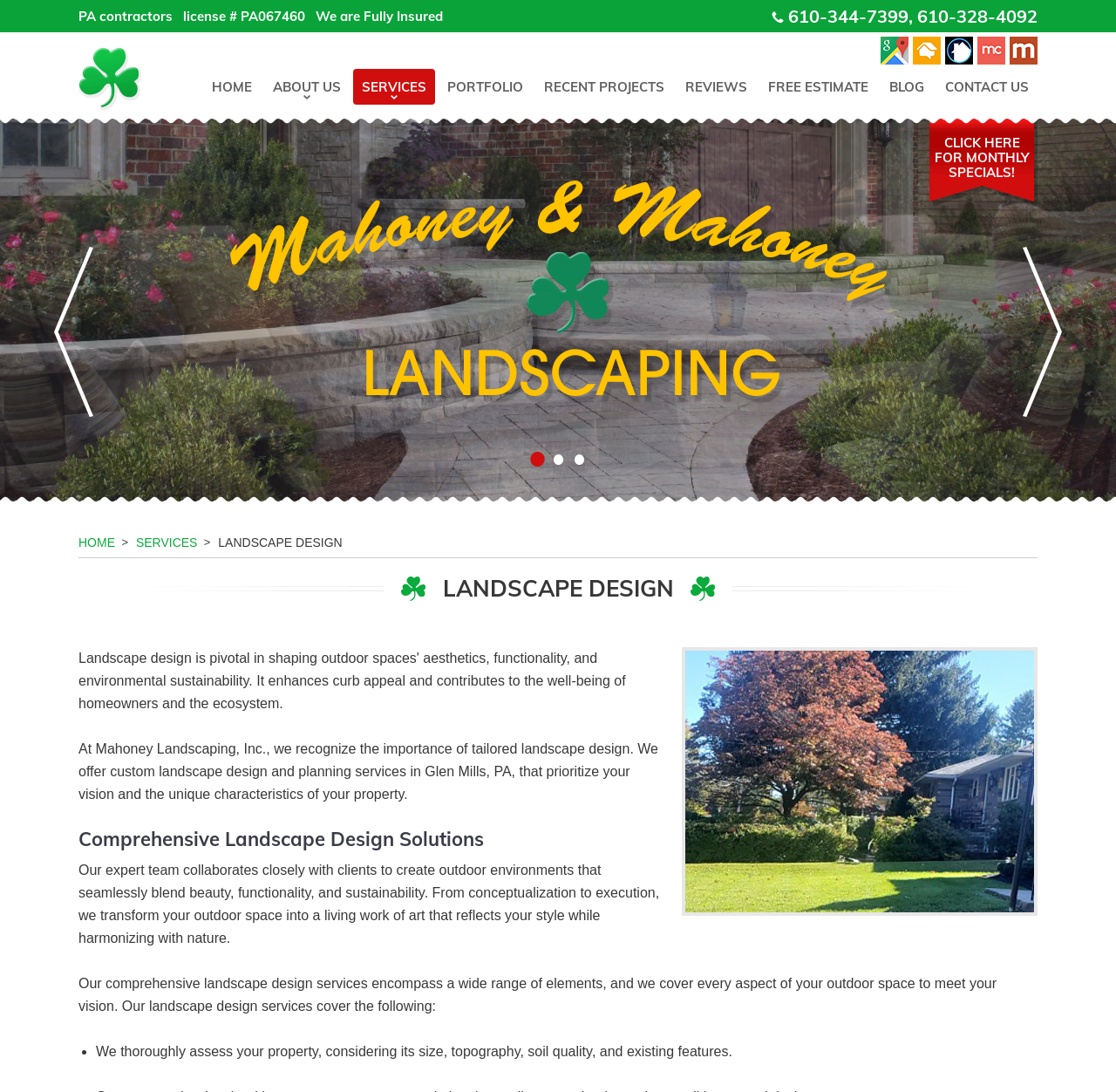Using the provided element description: "Click Here for Monthly Specials!", identify the bounding box coordinates. The coordinates should be four floats between 0 and 1 in the order [left, top, right, bottom].

[0.833, 0.109, 0.93, 0.17]